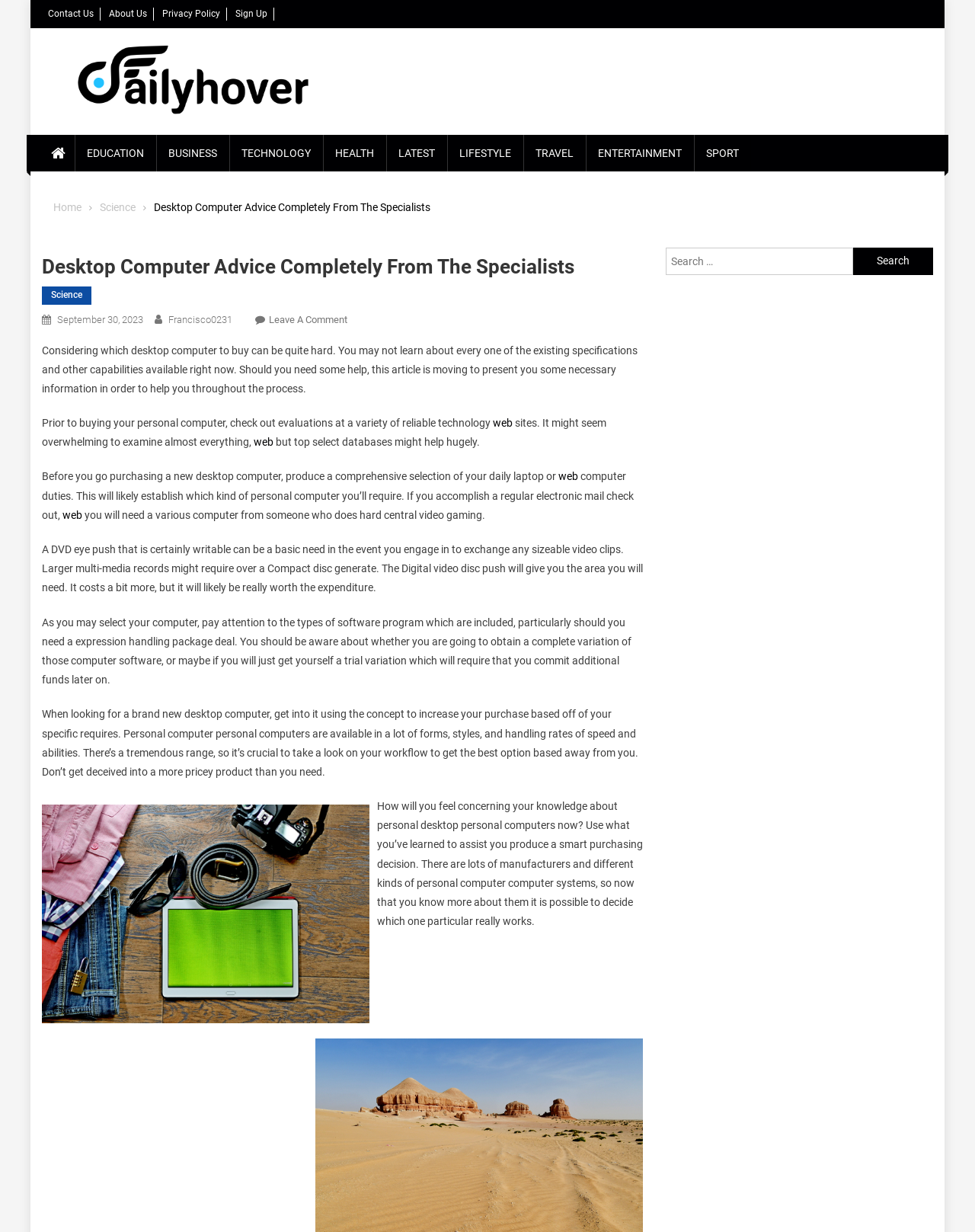Using the image as a reference, answer the following question in as much detail as possible:
What should you do before buying a new desktop computer?

According to the webpage, before buying a new desktop computer, it is recommended to make a comprehensive list of daily laptop or computer duties to determine which kind of computer you'll require, as different tasks may require different types of computers.